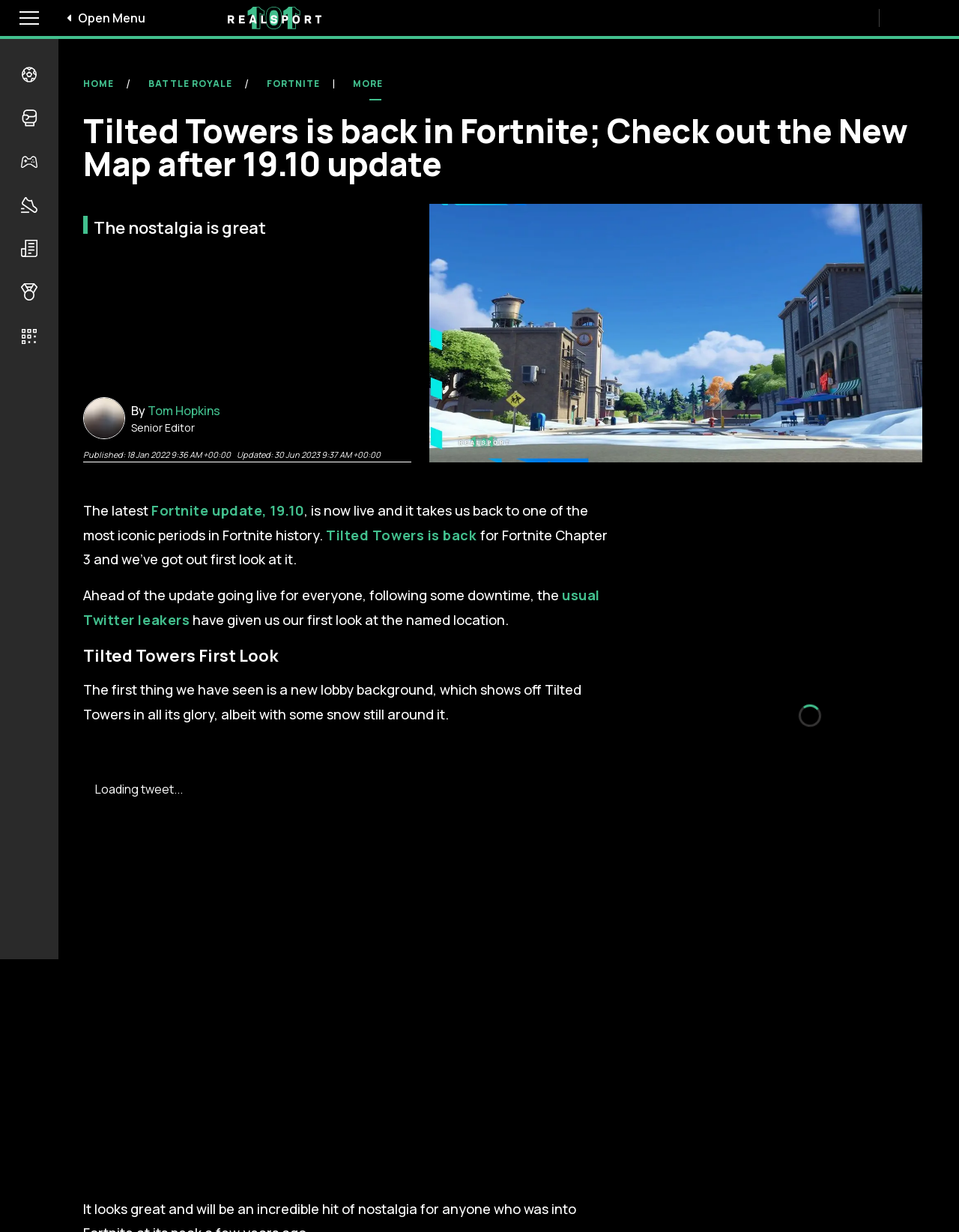Give a one-word or short phrase answer to the question: 
Who is the author of the article?

Tom Hopkins